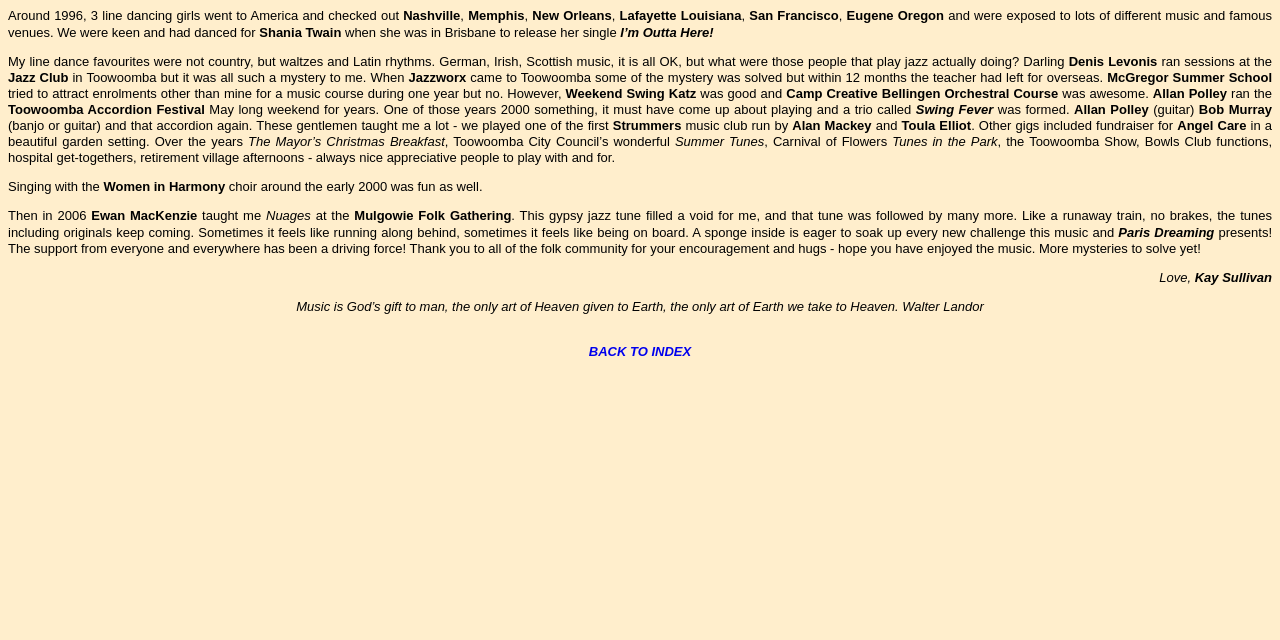Given the element description "The Importance of Regular Maintenance" in the screenshot, predict the bounding box coordinates of that UI element.

None